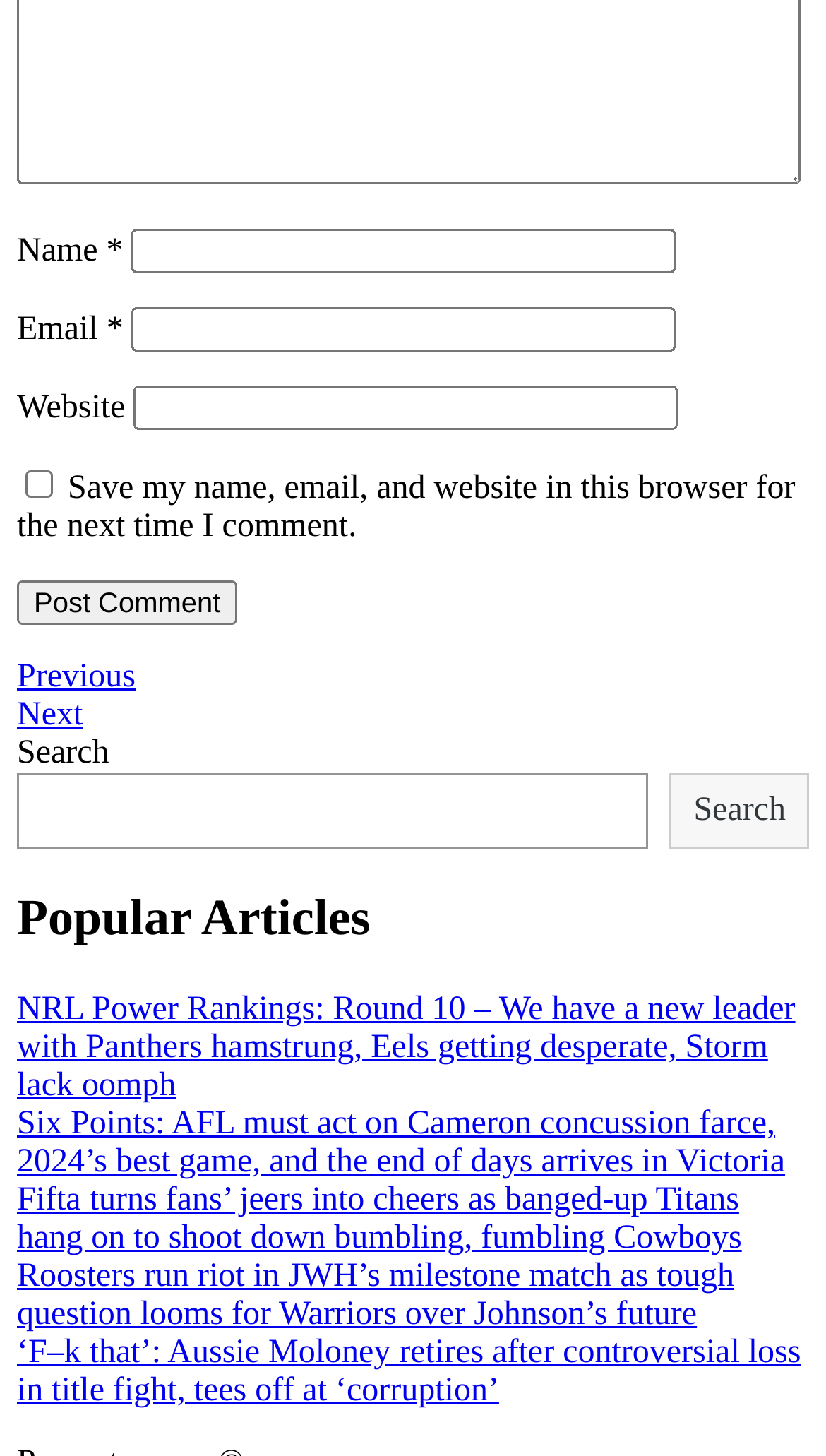How many navigation links are there?
Analyze the screenshot and provide a detailed answer to the question.

I counted the number of link elements under the 'Posts' navigation, which are 2 links to 'Previous Post' and 'Next Post'.